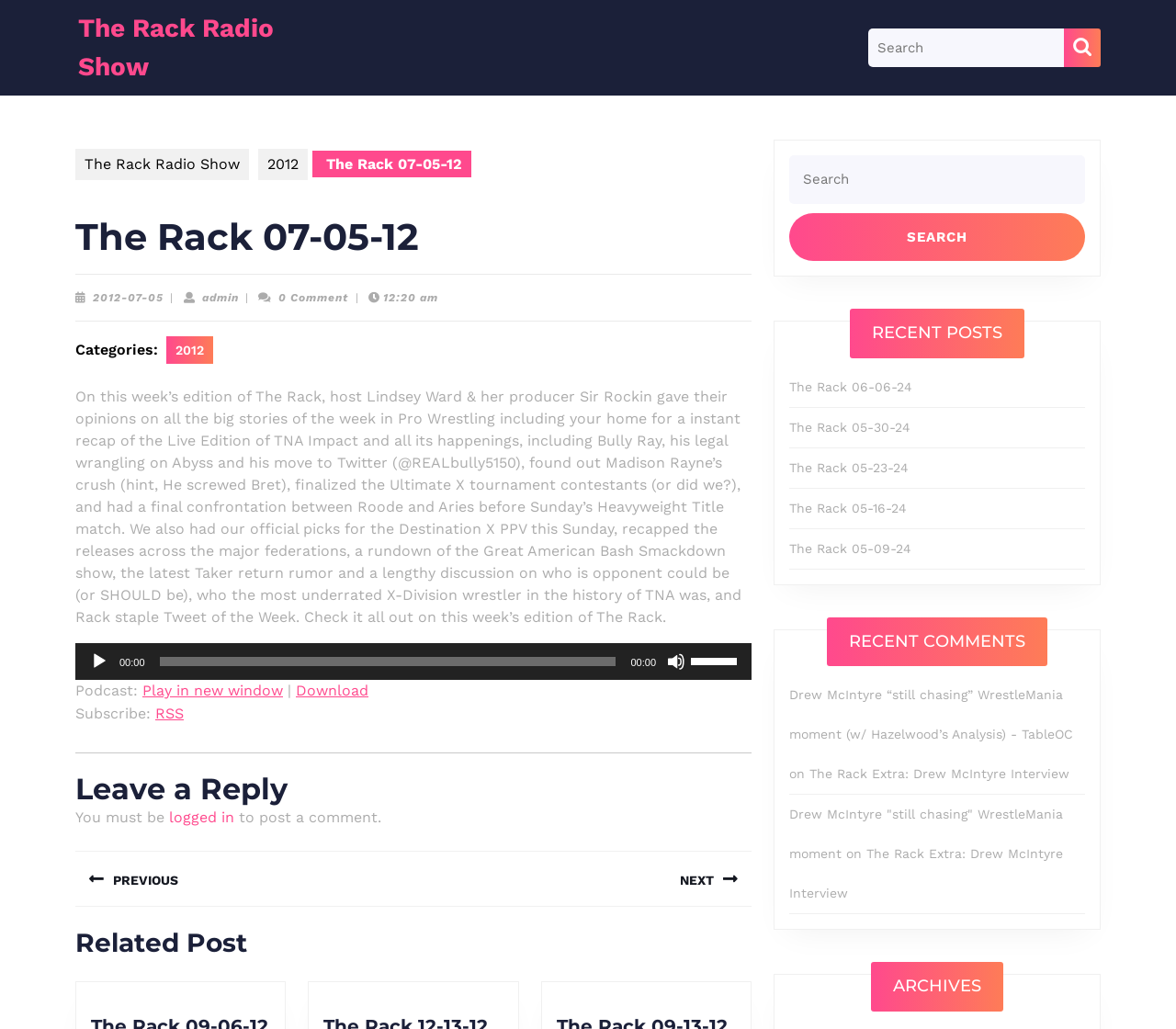Determine which piece of text is the heading of the webpage and provide it.

The Rack 07-05-12